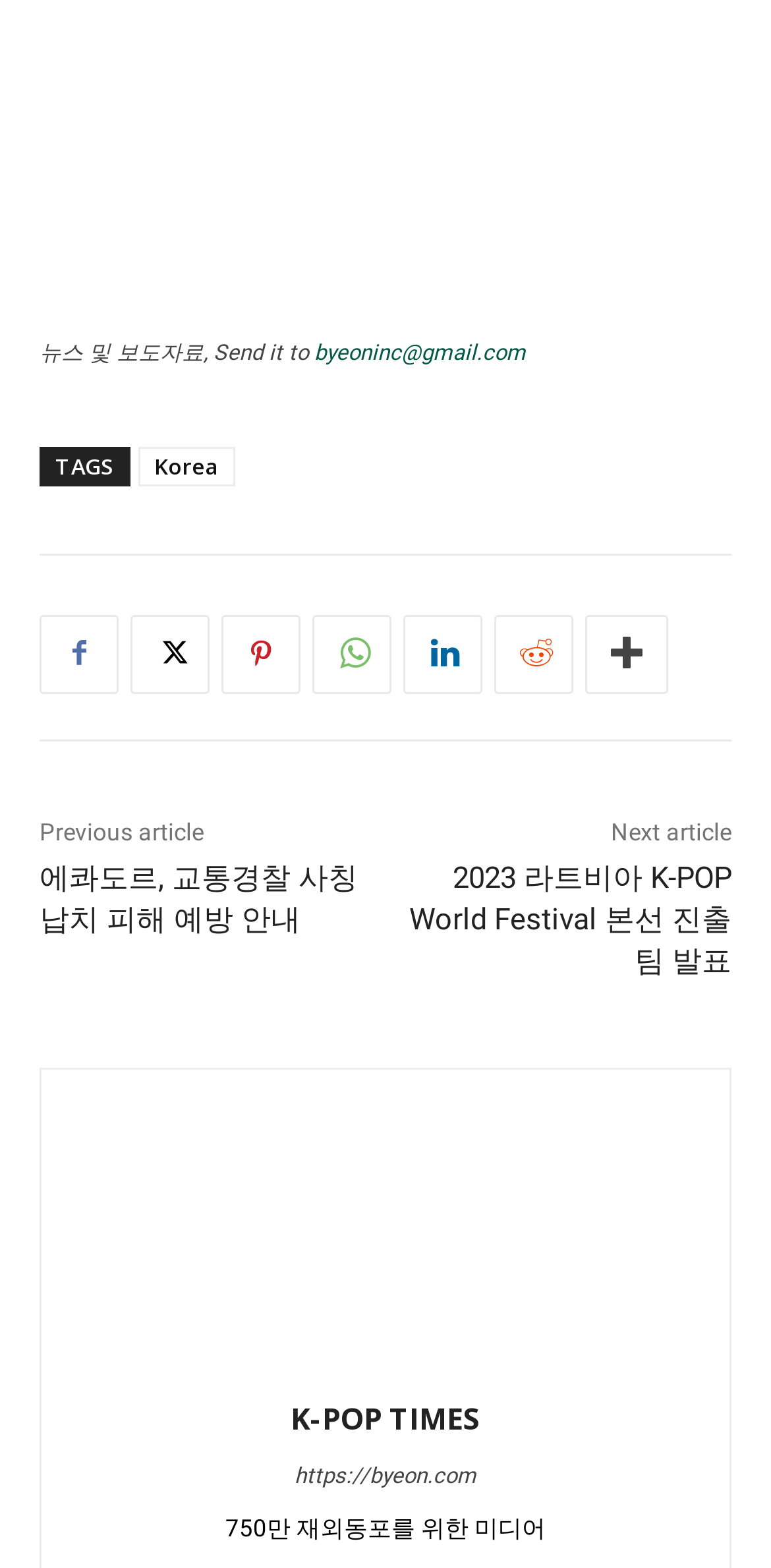Please find the bounding box coordinates of the clickable region needed to complete the following instruction: "View the article about Ecuador". The bounding box coordinates must consist of four float numbers between 0 and 1, i.e., [left, top, right, bottom].

[0.051, 0.548, 0.464, 0.597]